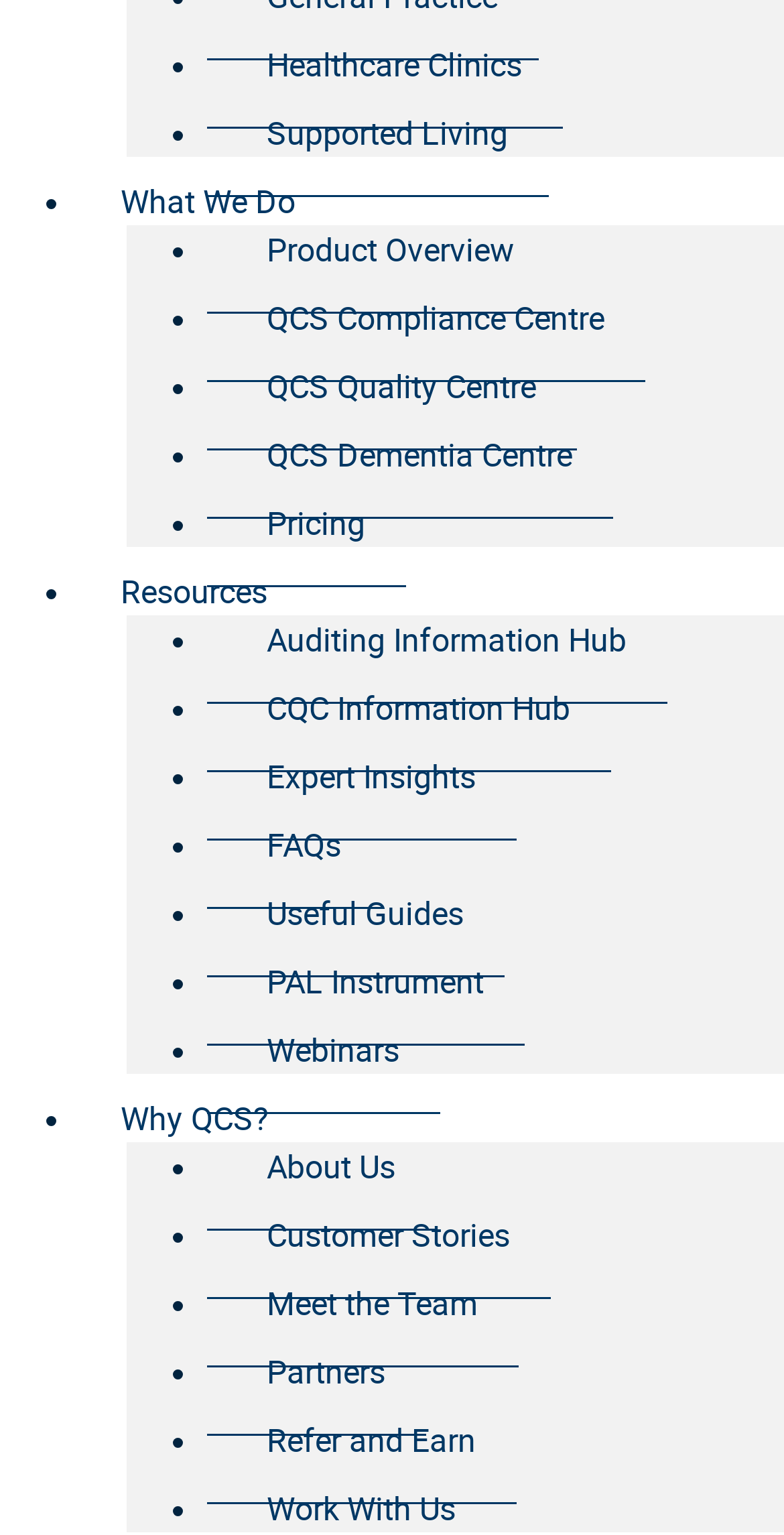Given the element description, predict the bounding box coordinates in the format (top-left x, top-left y, bottom-right x, bottom-right y). Make sure all values are between 0 and 1. Here is the element description: PAL Instrument

[0.263, 0.599, 0.668, 0.682]